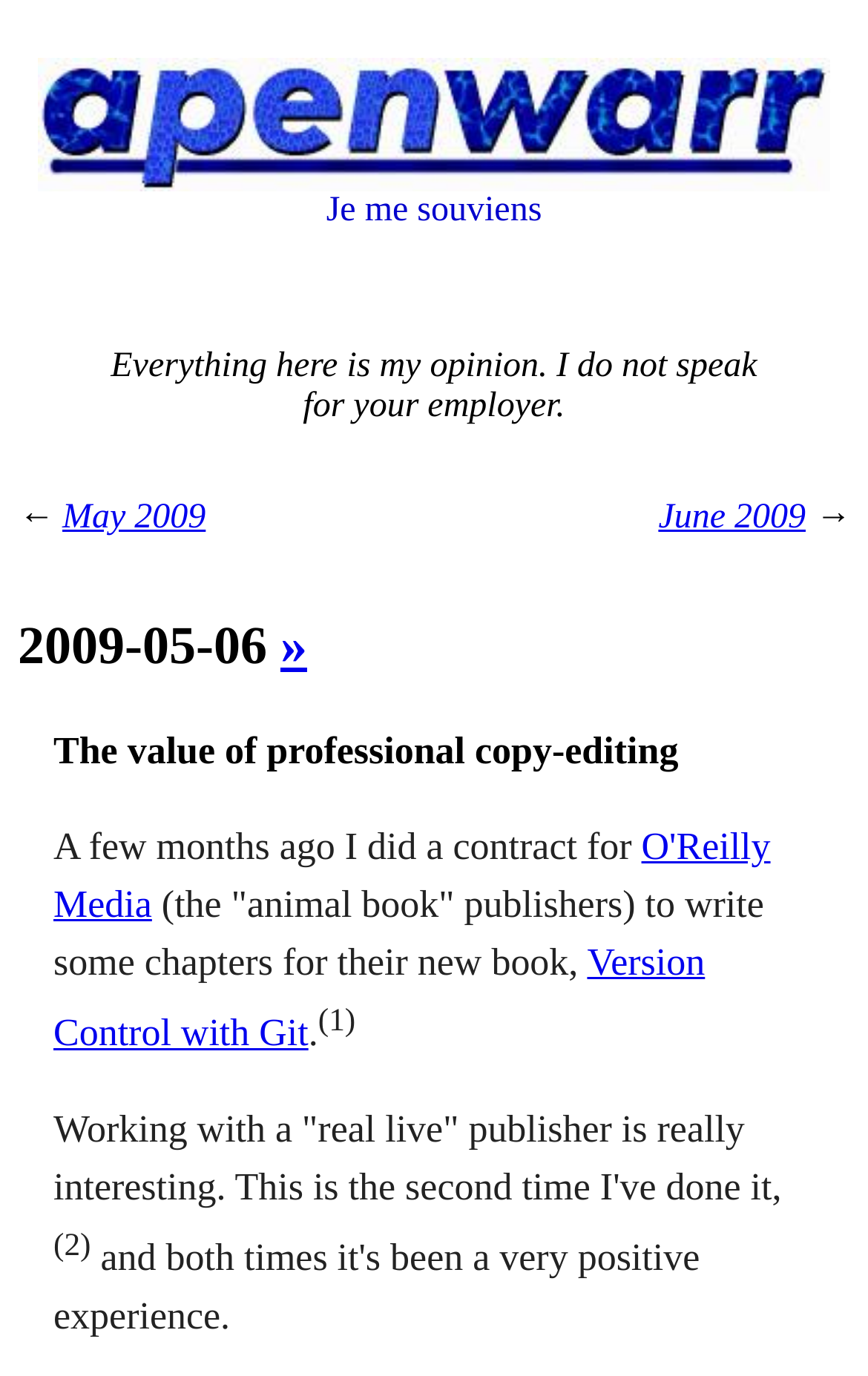Describe every aspect of the webpage in a detailed manner.

The webpage appears to be a personal blog post or article. At the top, there is a link and an image, which are aligned horizontally and take up most of the width of the page. Below them, there is a static text "Je me souviens" centered on the page.

On the left side of the page, there is a disclaimer stating "Everything here is my opinion. I do not speak for your employer." Below this disclaimer, there are navigation links "←", "May 2009", "June 2009", and "→" aligned horizontally, allowing users to navigate through the blog posts.

The main content of the page starts with a heading "2009-05-06 »" followed by a link "»". The article's title "The value of professional copy-editing" is displayed prominently, and the text below it describes the author's experience working with O'Reilly Media, a publisher, on a book project. The text includes links to "O'Reilly Media" and "Version Control with Git", which are relevant to the topic.

Throughout the article, there are superscript numbers "(1)" and "(2)" that provide additional information or references. The text is well-structured and easy to follow, with a clear hierarchy of headings and paragraphs. Overall, the webpage appears to be a personal reflection or opinion piece on the value of professional copy-editing in the publishing industry.